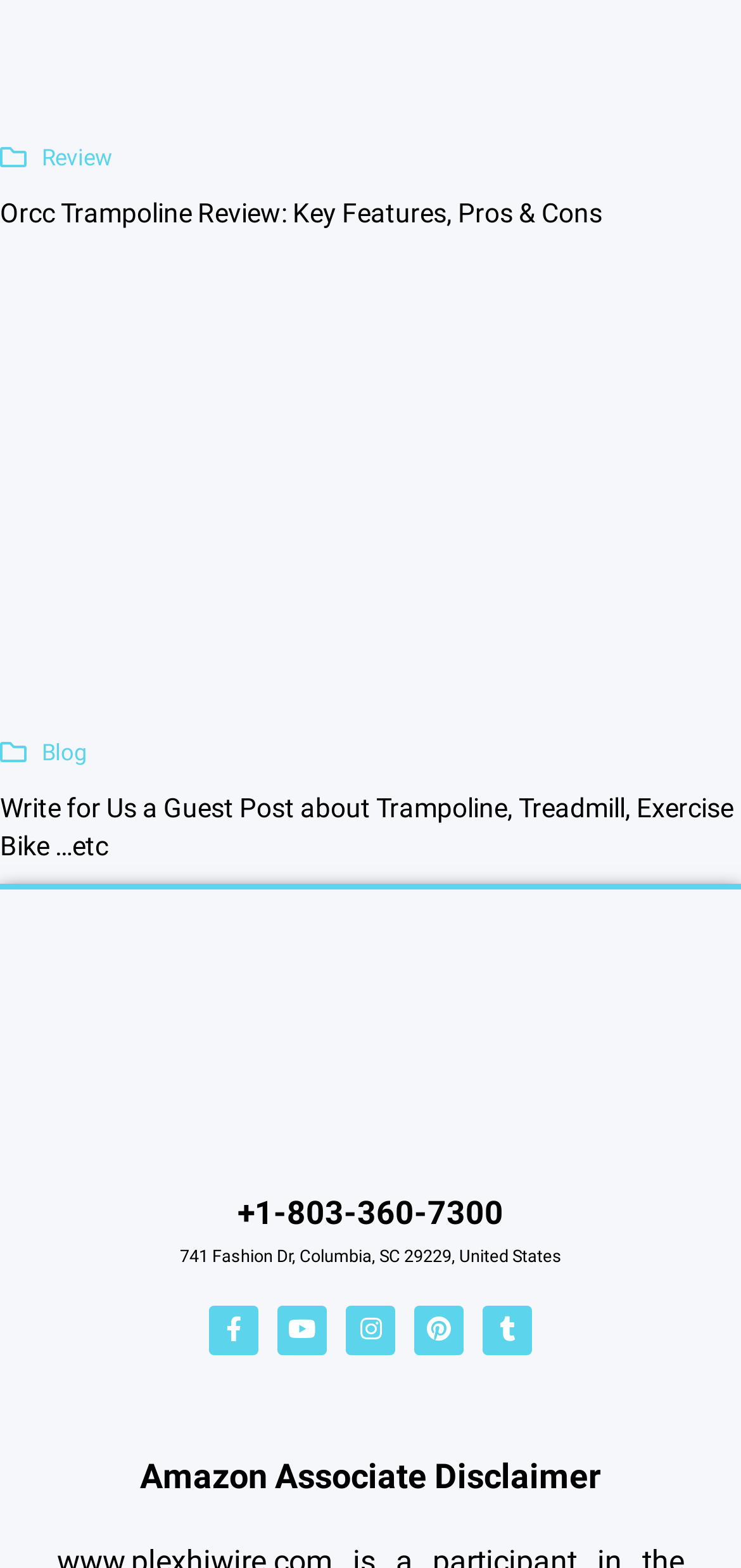Find the bounding box coordinates of the element I should click to carry out the following instruction: "Call the phone number +1-803-360-7300".

[0.321, 0.762, 0.679, 0.786]